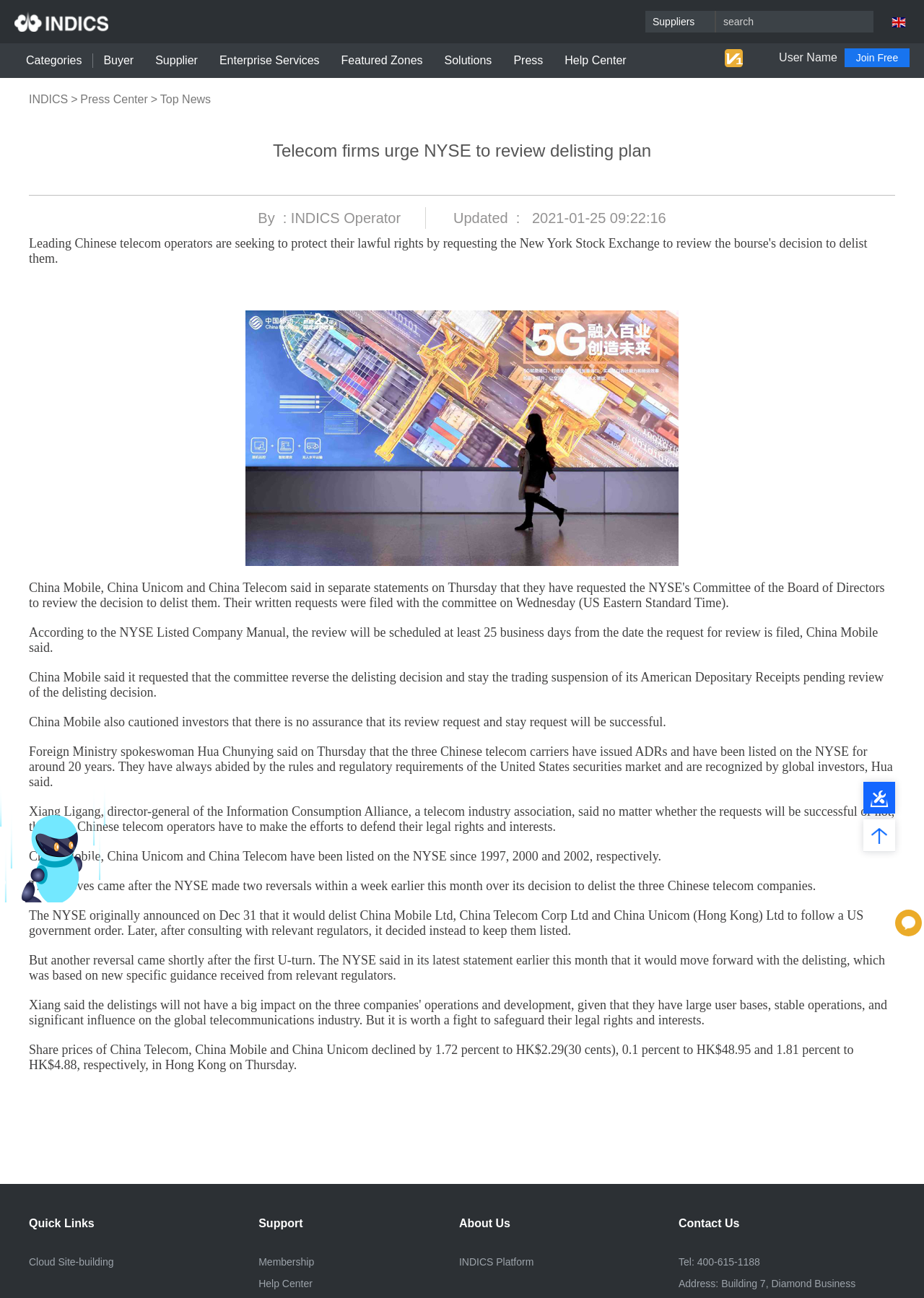Locate the bounding box coordinates of the clickable area needed to fulfill the instruction: "Contact Us".

None